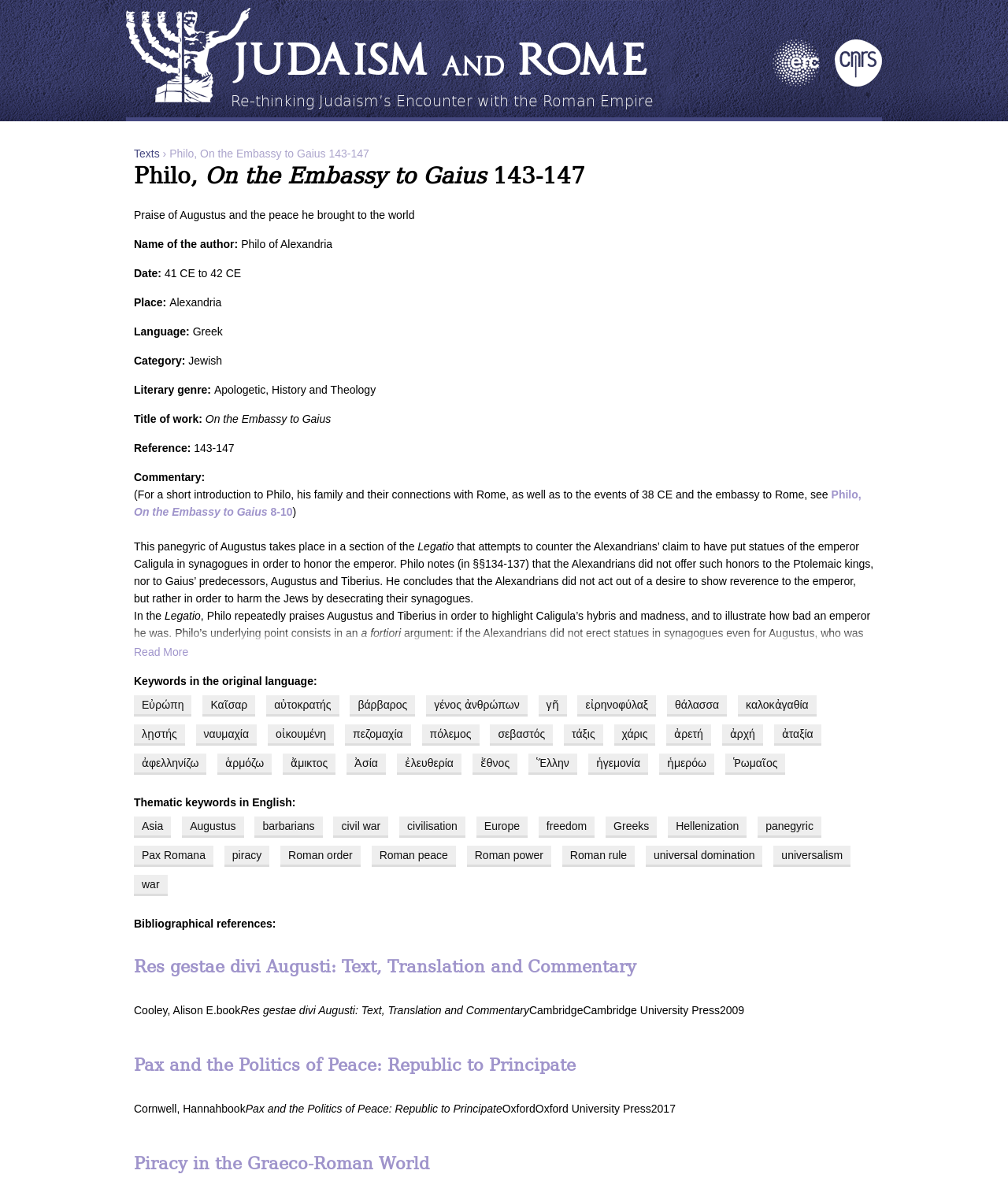Please extract the webpage's main title and generate its text content.

Judaism and Rome